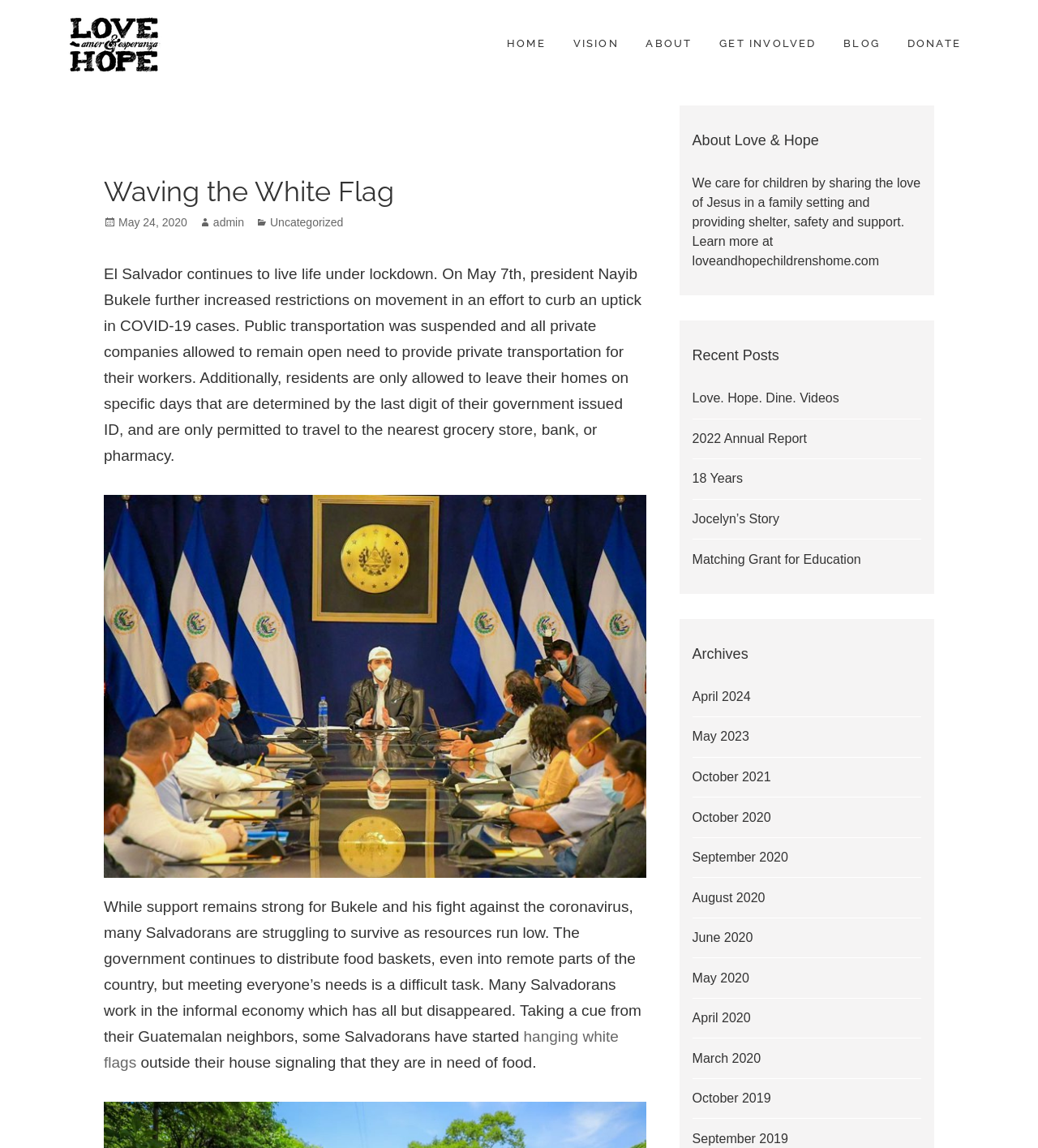Locate the bounding box coordinates of the area where you should click to accomplish the instruction: "Read the 'About Love & Hope' section".

[0.667, 0.113, 0.888, 0.132]